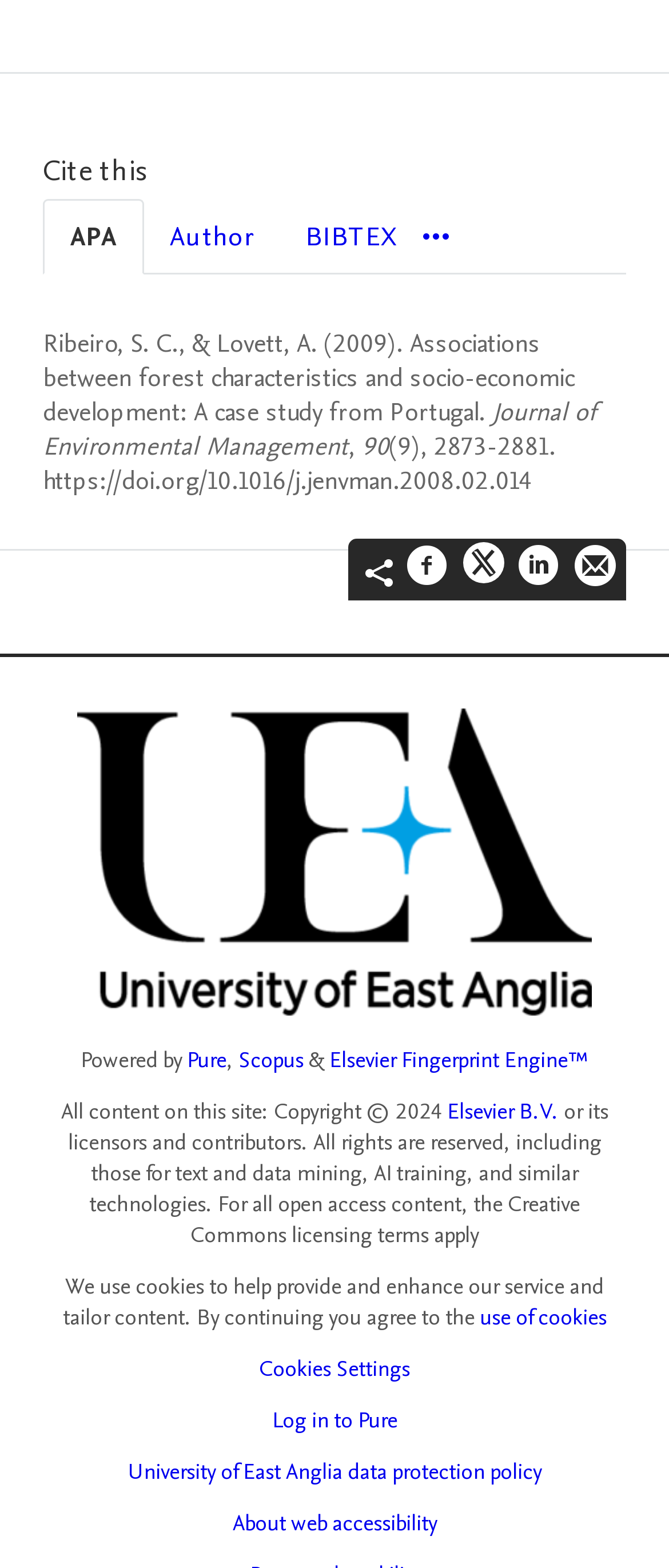Provide the bounding box coordinates of the HTML element this sentence describes: "Cookies Settings". The bounding box coordinates consist of four float numbers between 0 and 1, i.e., [left, top, right, bottom].

[0.387, 0.866, 0.613, 0.883]